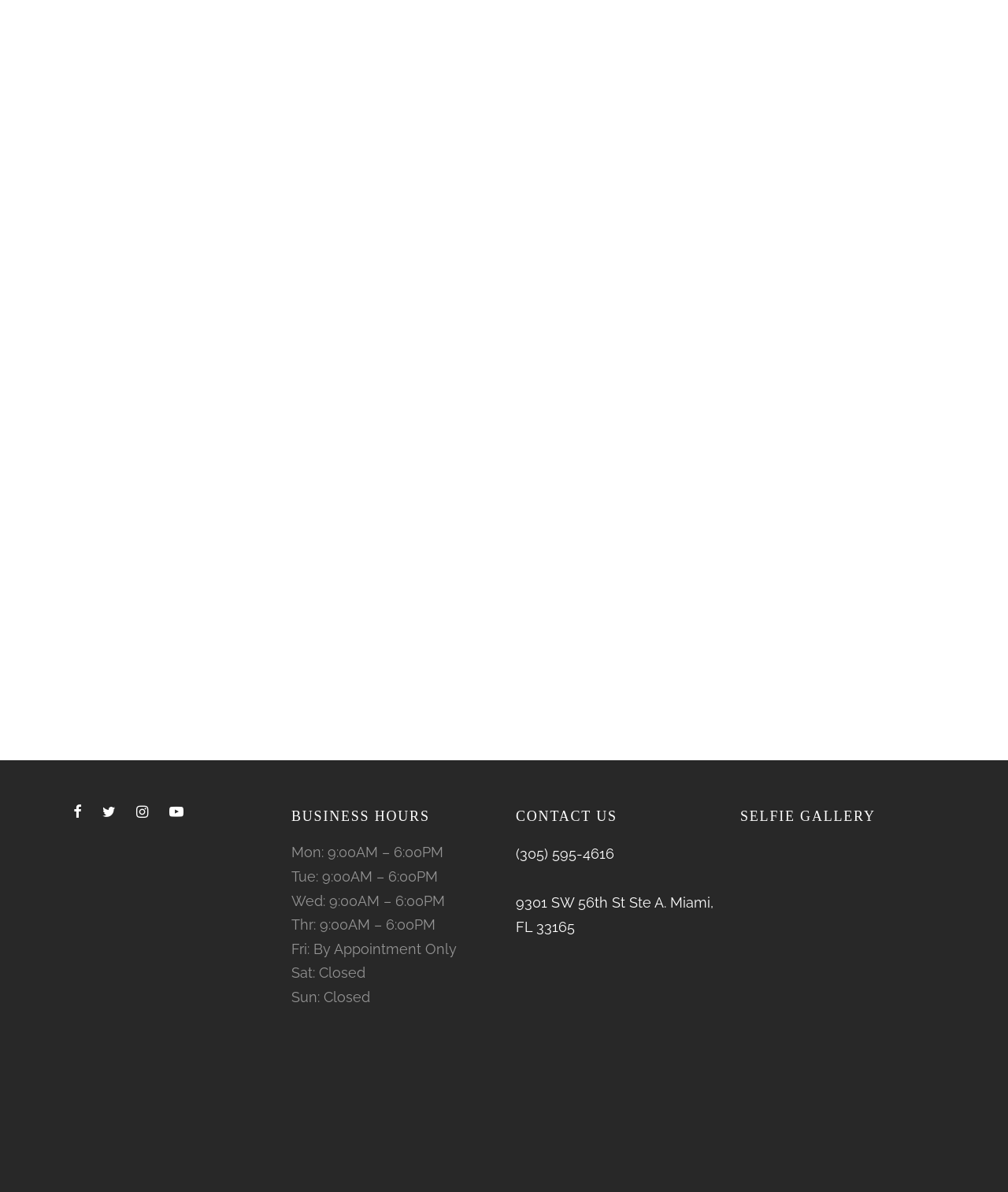What is the phone number to contact?
Refer to the screenshot and respond with a concise word or phrase.

(305) 595-4616